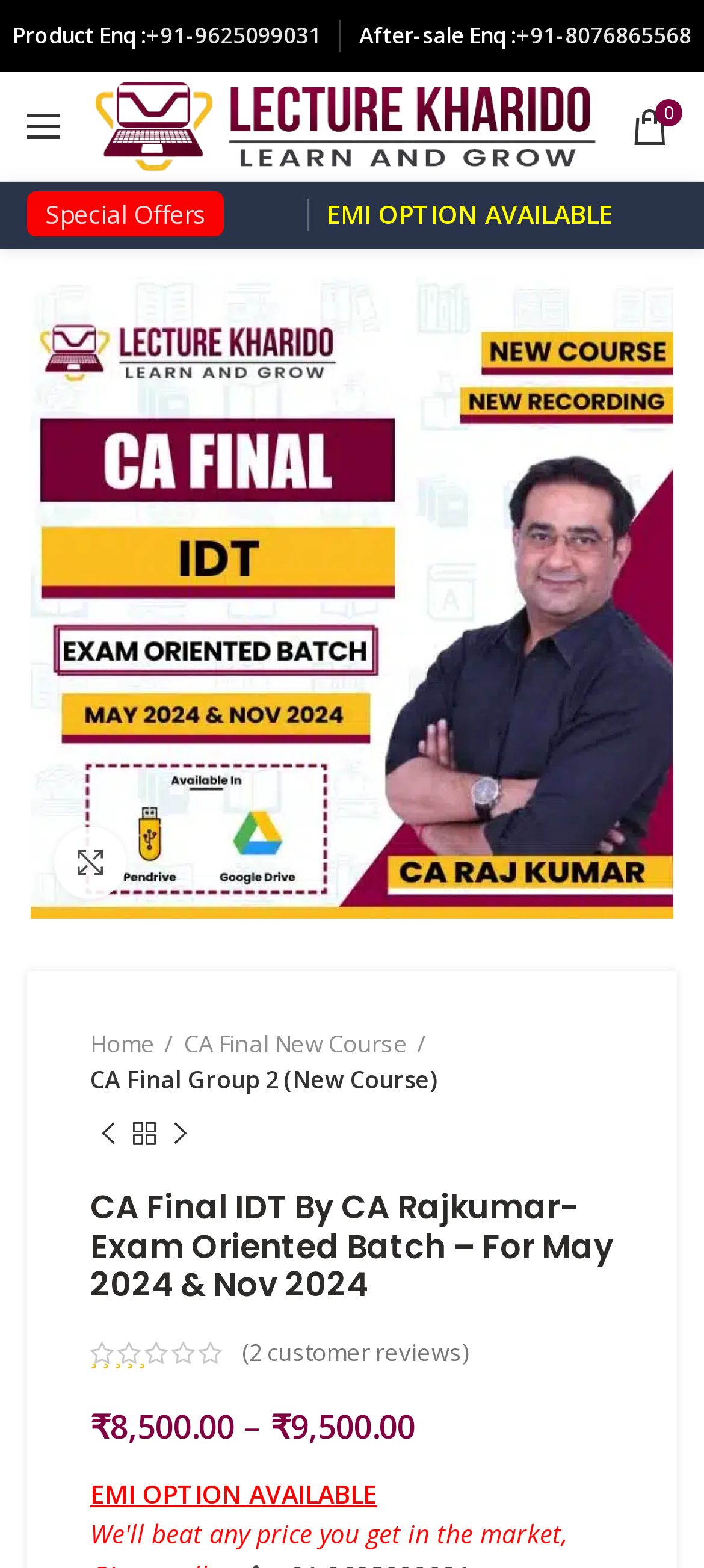Specify the bounding box coordinates of the area that needs to be clicked to achieve the following instruction: "View CA Final IDT Exam Oriented Batch details".

[0.044, 0.368, 0.956, 0.39]